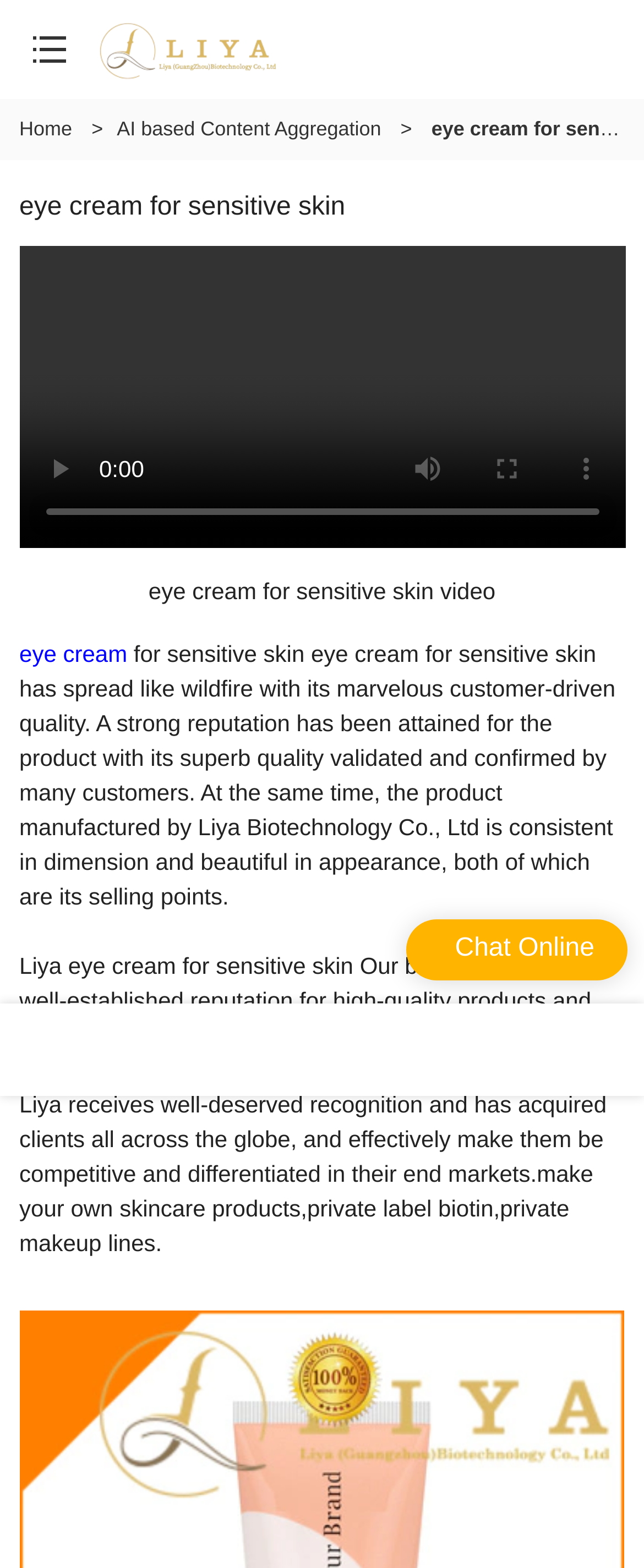Can you find the bounding box coordinates for the UI element given this description: "WhatsApp"? Provide the coordinates as four float numbers between 0 and 1: [left, top, right, bottom].

None